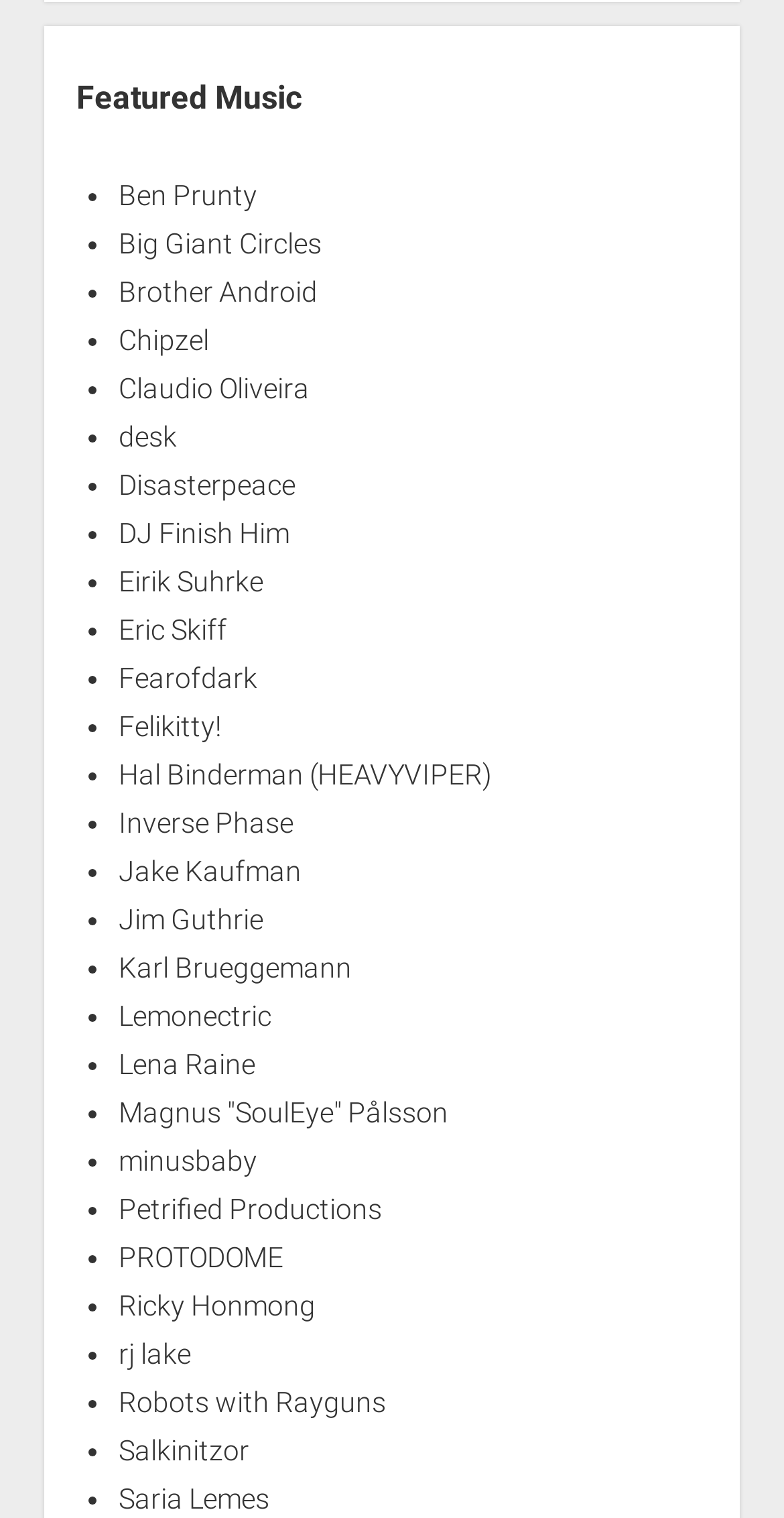Can you find the bounding box coordinates for the element that needs to be clicked to execute this instruction: "View music by Big Giant Circles"? The coordinates should be given as four float numbers between 0 and 1, i.e., [left, top, right, bottom].

[0.151, 0.15, 0.41, 0.171]